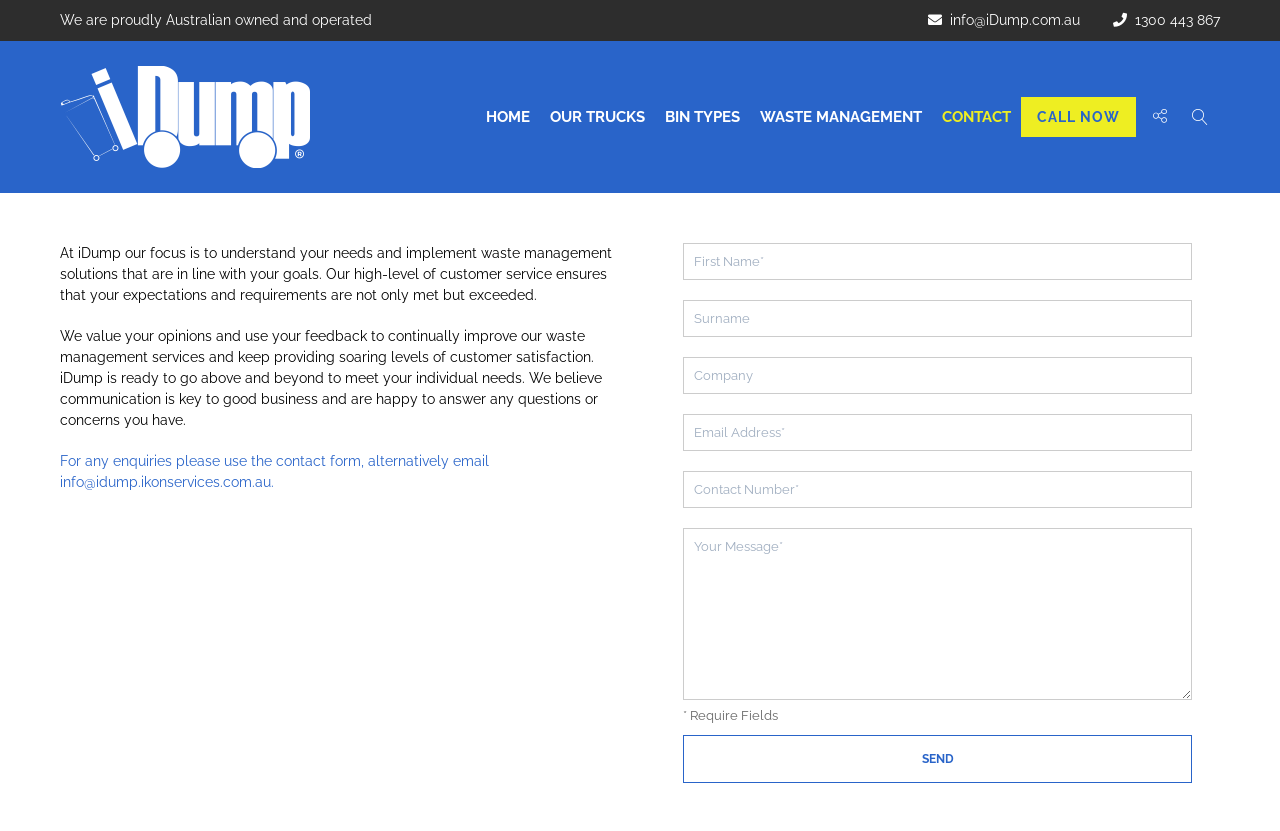Find the bounding box coordinates of the clickable area that will achieve the following instruction: "Click the 'CONTACT' link".

[0.728, 0.09, 0.798, 0.192]